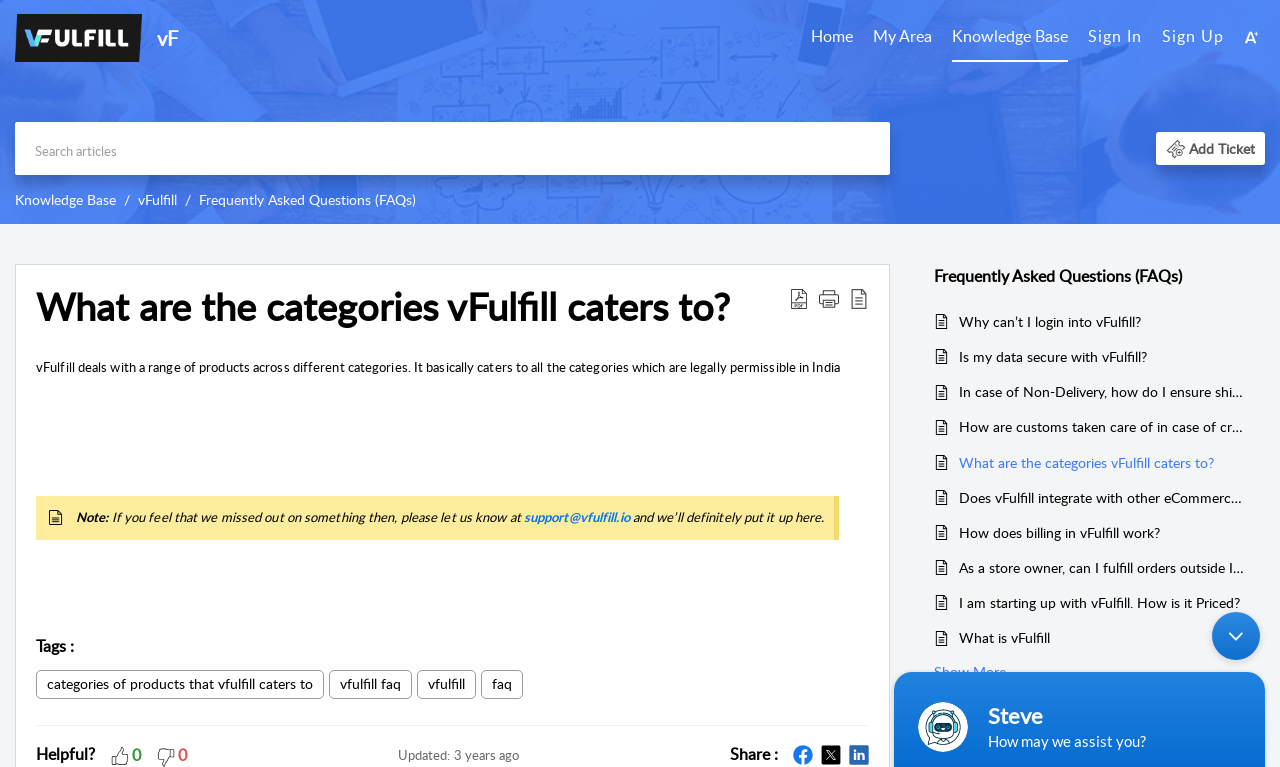Utilize the information from the image to answer the question in detail:
What is the purpose of the 'Download as PDF' button?

The 'Download as PDF' button allows users to download the content of the webpage as a PDF file, which can be useful for offline reading or sharing.